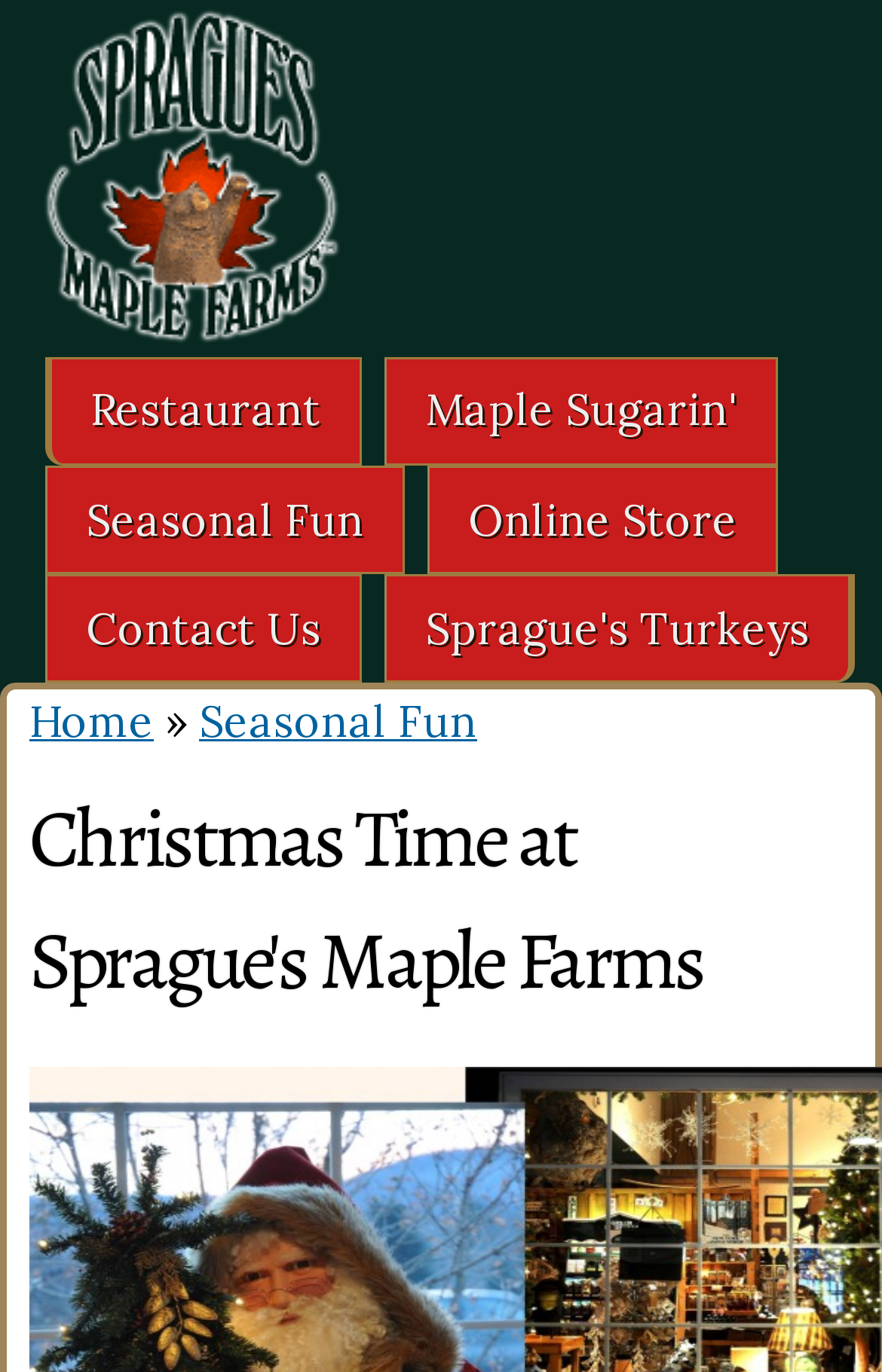Identify the bounding box coordinates necessary to click and complete the given instruction: "check Contact Us".

[0.053, 0.42, 0.408, 0.496]